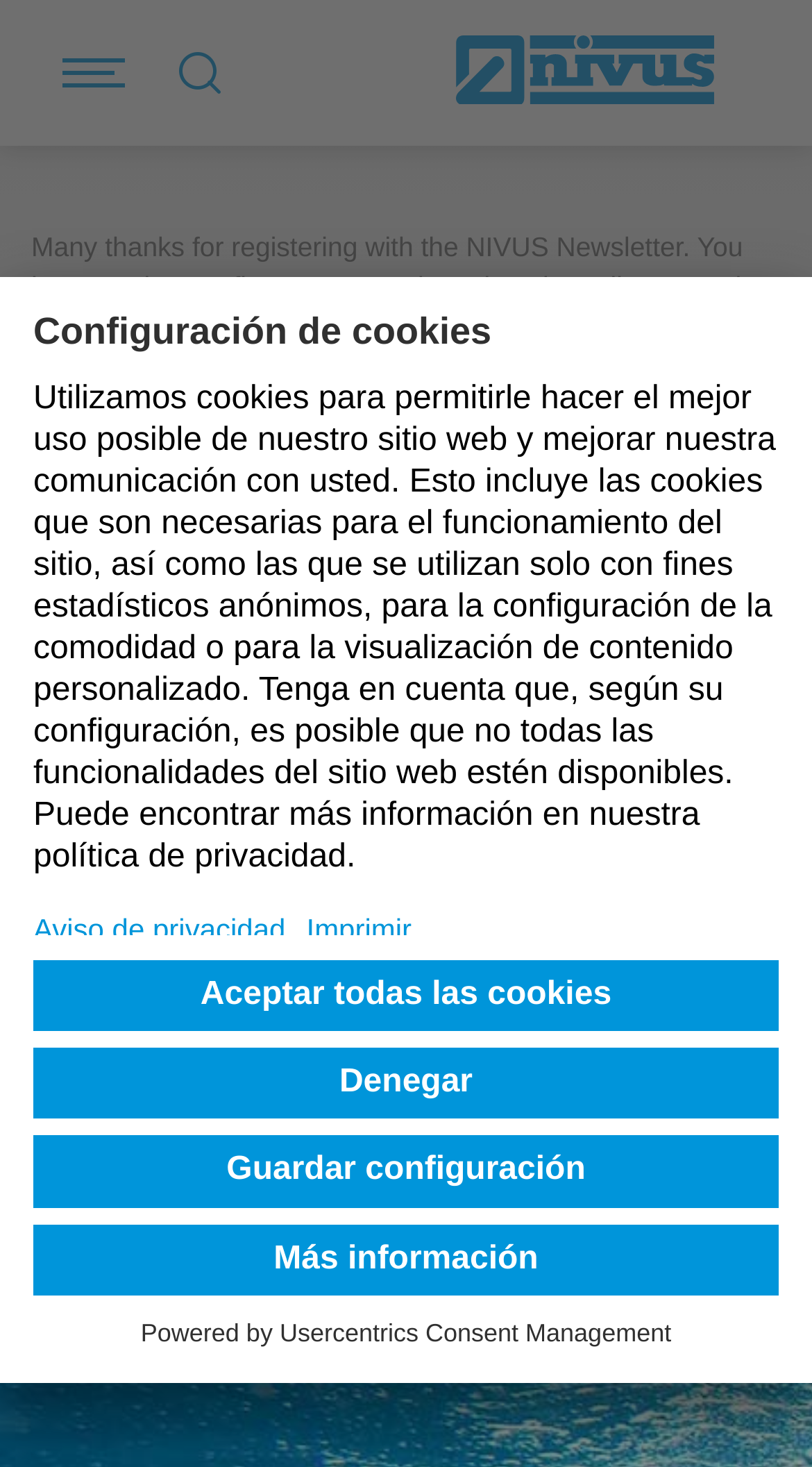Mark the bounding box of the element that matches the following description: "Next page".

None